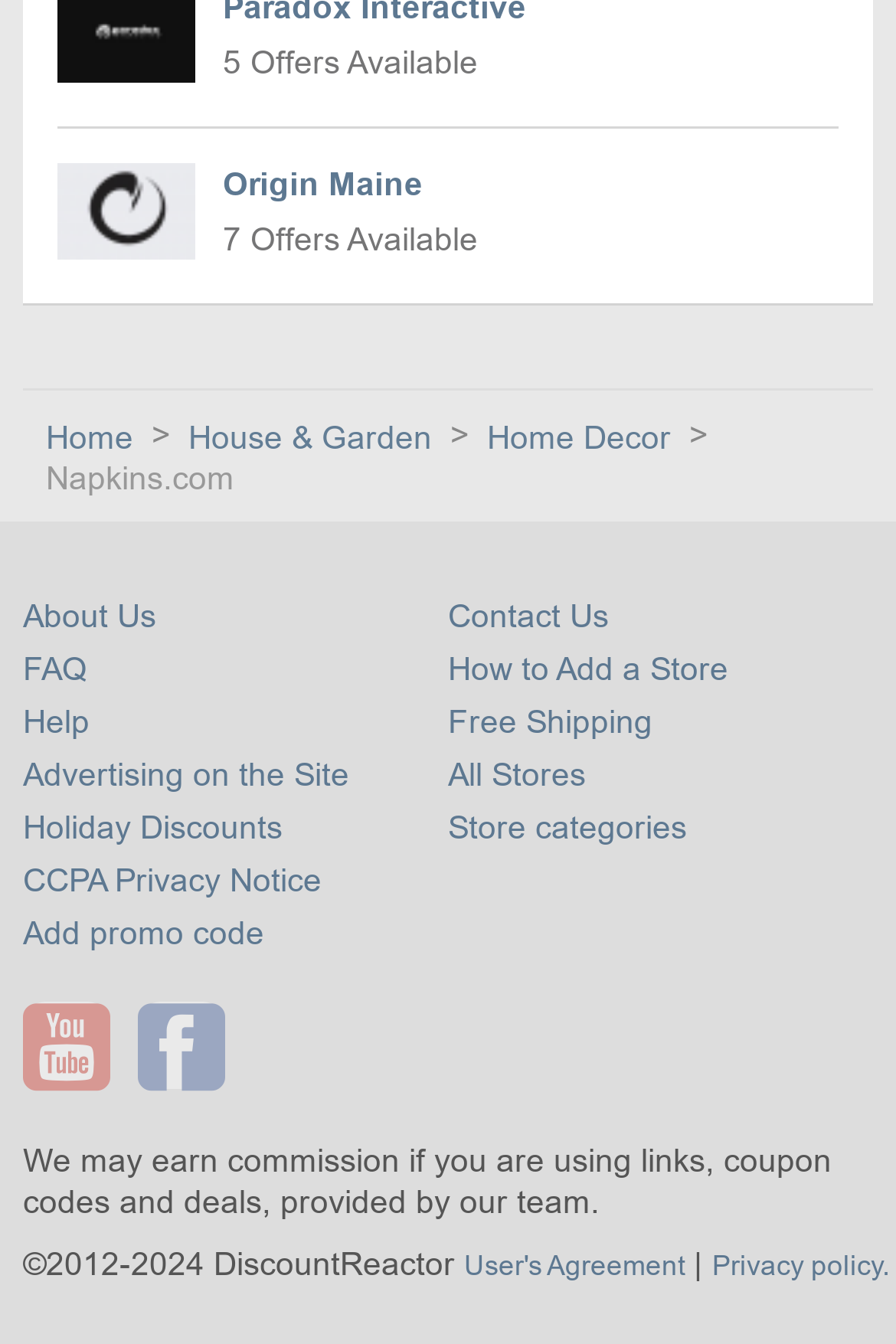Using the information in the image, could you please answer the following question in detail:
What type of resources are available in the 'House & Garden' section?

I inferred this by looking at the link 'Home Decor' which is located near the 'House & Garden' link, suggesting that the 'House & Garden' section may include resources related to home decor.